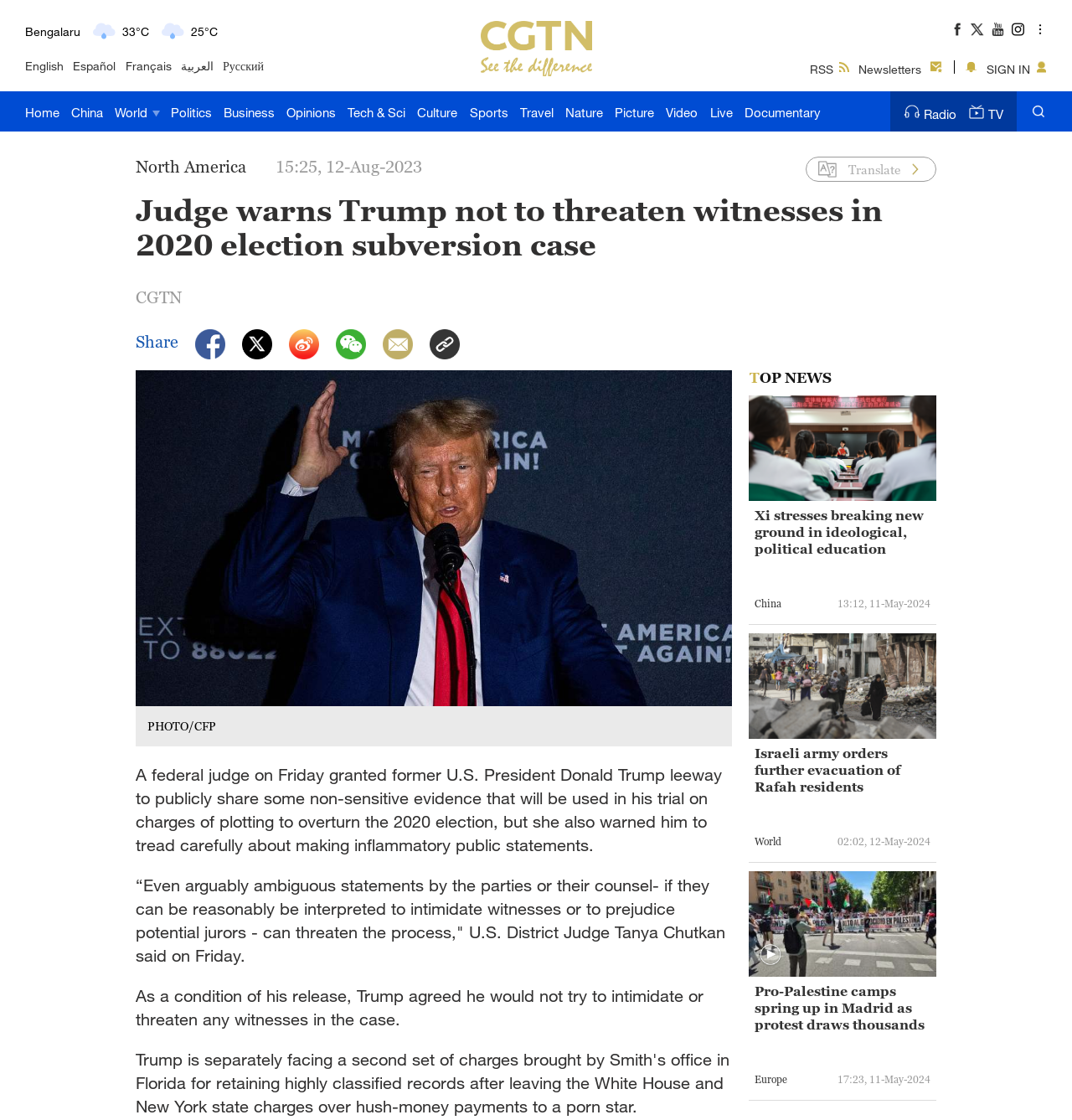Using the information in the image, give a comprehensive answer to the question: 
What is the name of the news organization that published this article?

I found the answer by looking at the footer section of the webpage, where it shows the name of the news organization that published the article. The name is 'CGTN'.